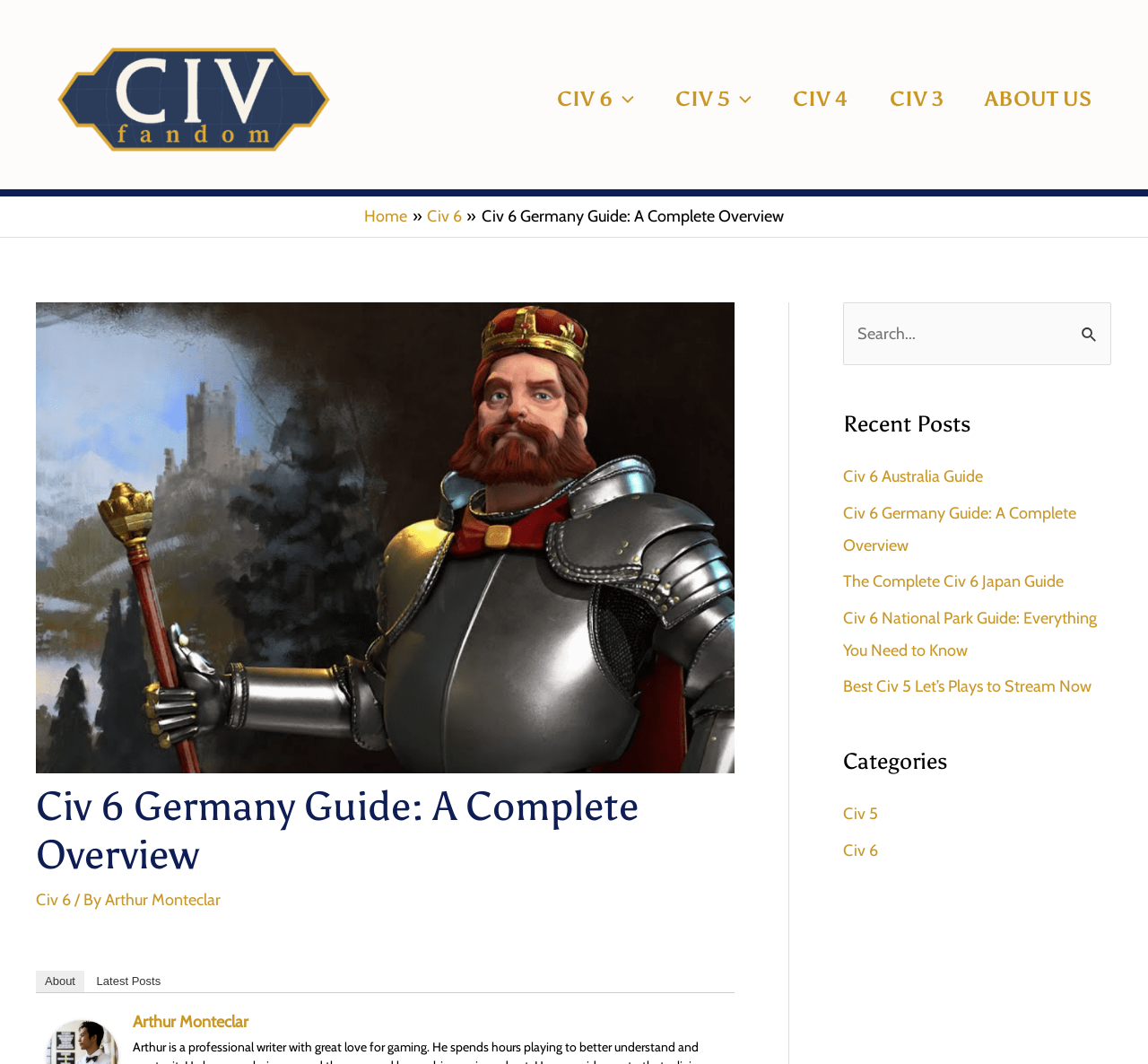How many navigation links are in the top navigation bar?
Look at the screenshot and provide an in-depth answer.

The top navigation bar contains 5 links: 'CIV 6 Menu Toggle', 'CIV 5 Menu Toggle', 'CIV 4', 'CIV 3', and 'ABOUT US'. These links can be found by examining the navigation element with the description 'Site Navigation'.